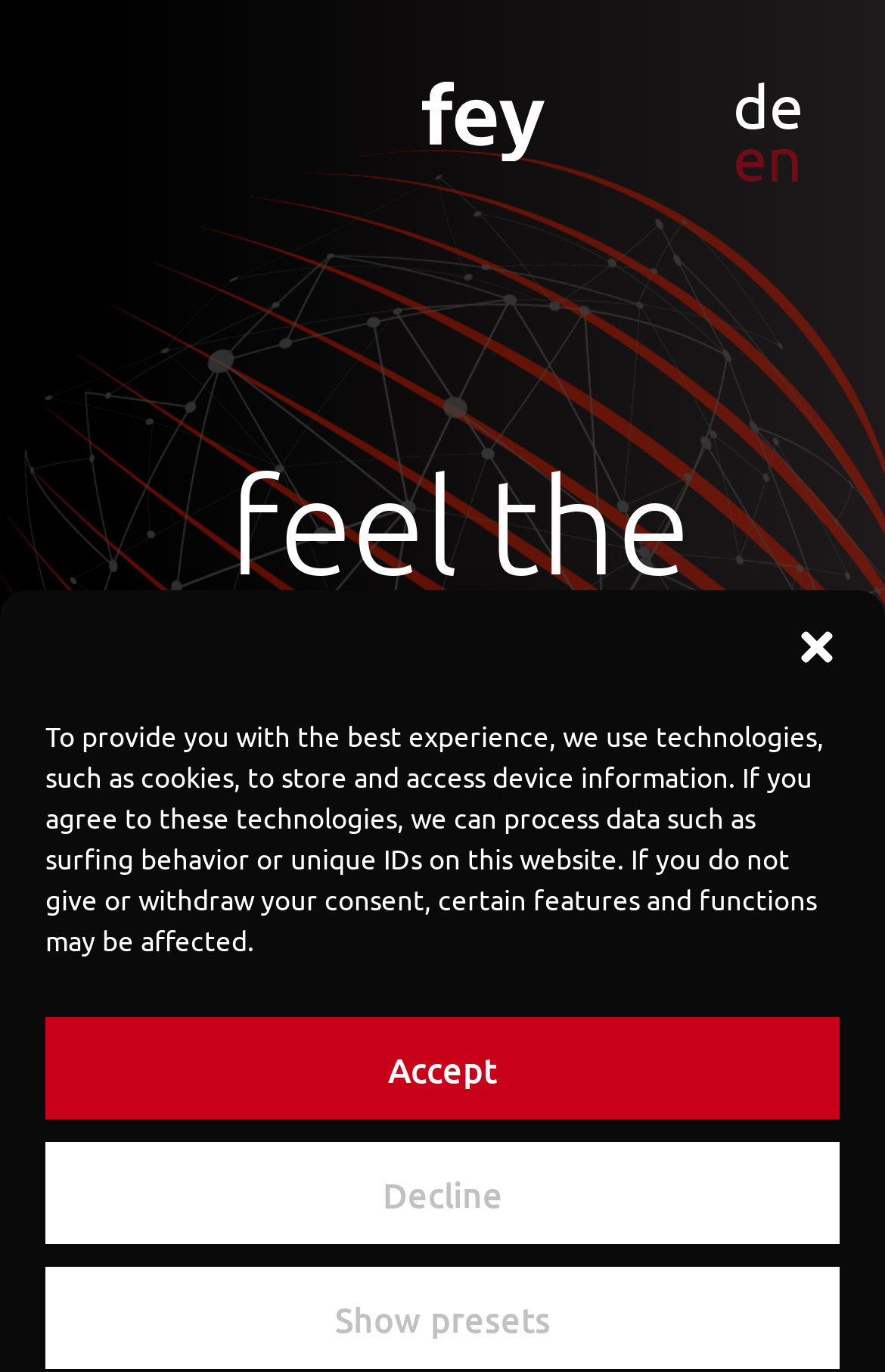What is the function of the 'close-dialog' button?
Respond to the question with a single word or phrase according to the image.

To close the dialog